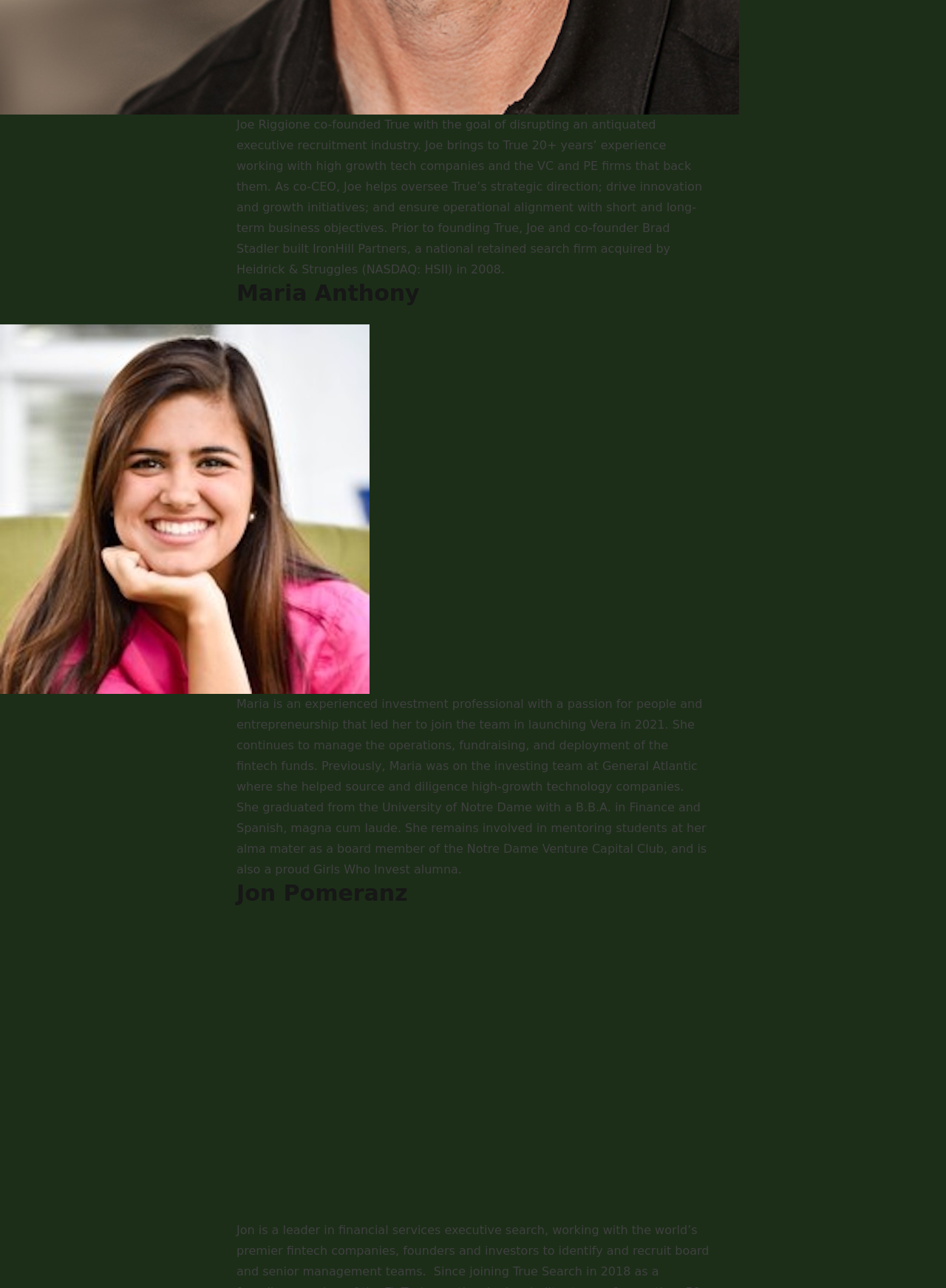Locate and provide the bounding box coordinates for the HTML element that matches this description: "parent_node: Maria Anthony".

[0.0, 0.252, 1.0, 0.539]